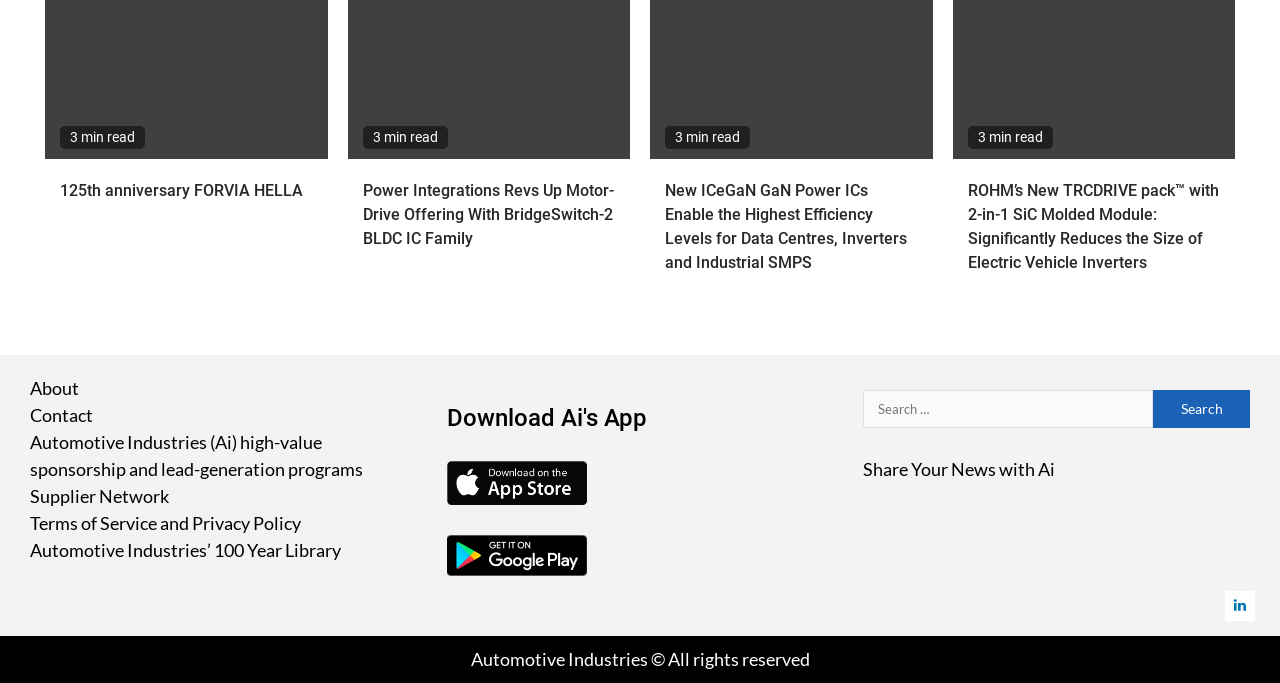Please answer the following question using a single word or phrase: 
What is the estimated reading time for each article?

3 min